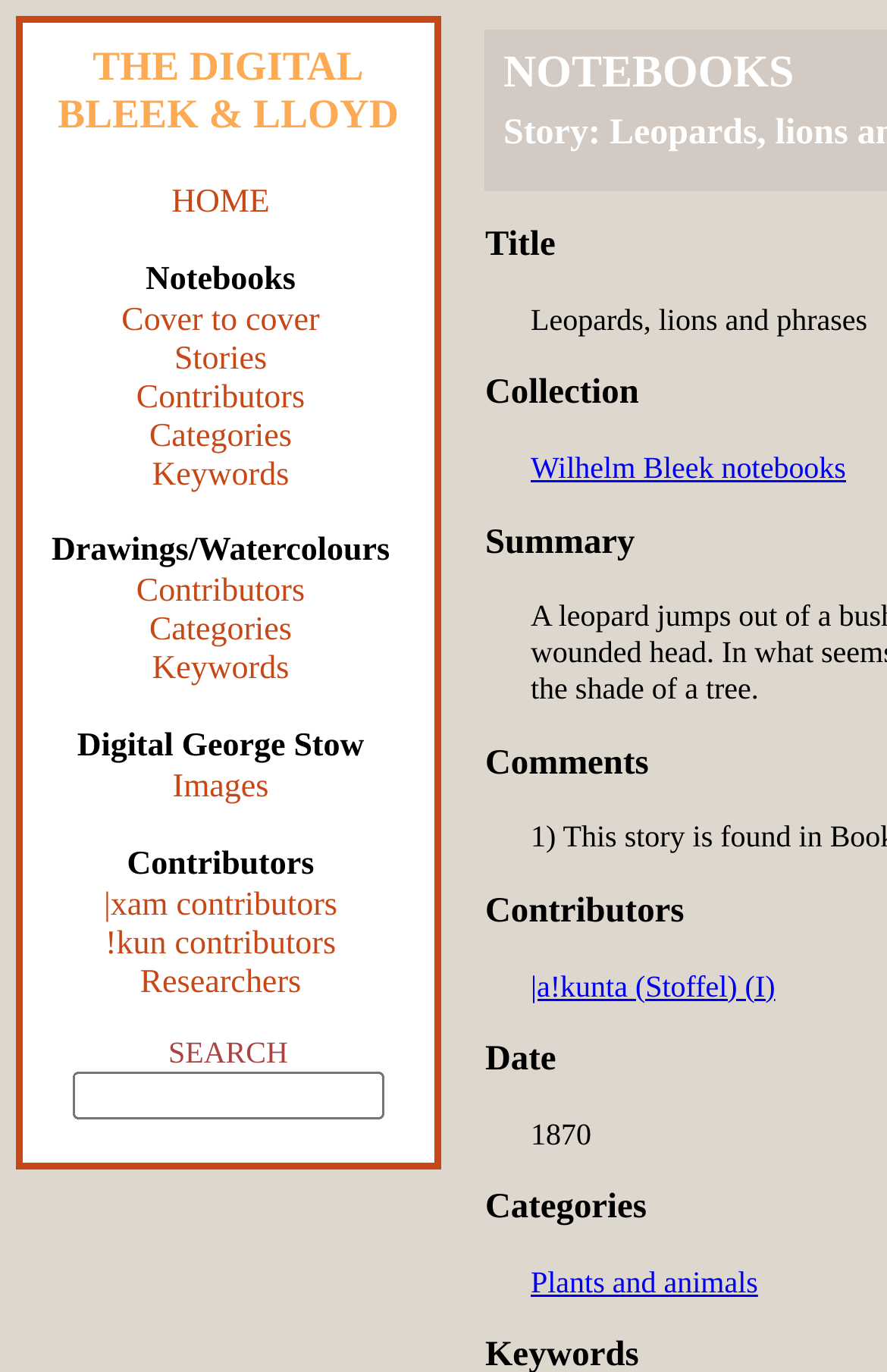What is the year mentioned in the webpage? Based on the screenshot, please respond with a single word or phrase.

1870